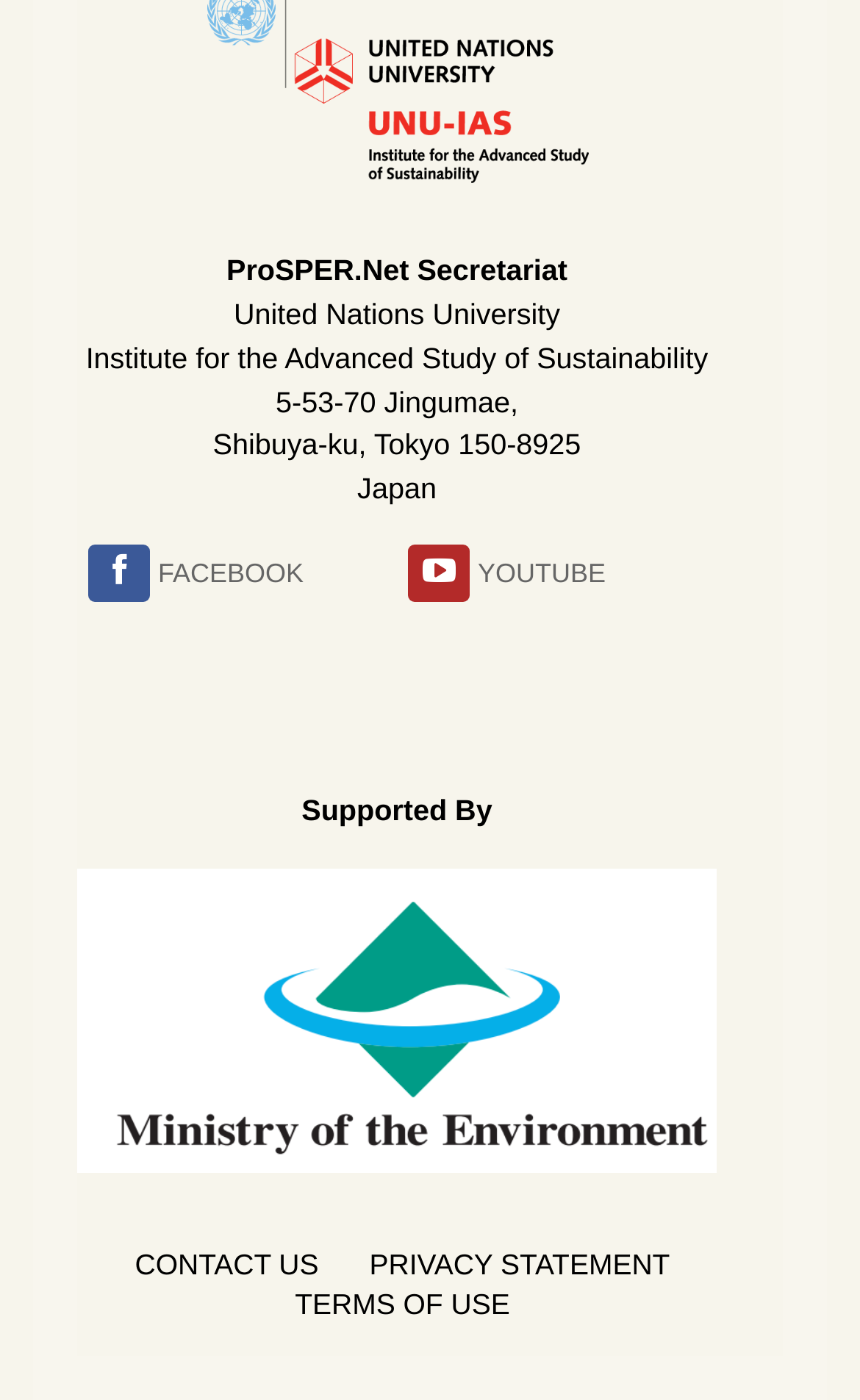Determine the bounding box coordinates for the clickable element required to fulfill the instruction: "Open Facebook page". Provide the coordinates as four float numbers between 0 and 1, i.e., [left, top, right, bottom].

[0.184, 0.395, 0.353, 0.422]